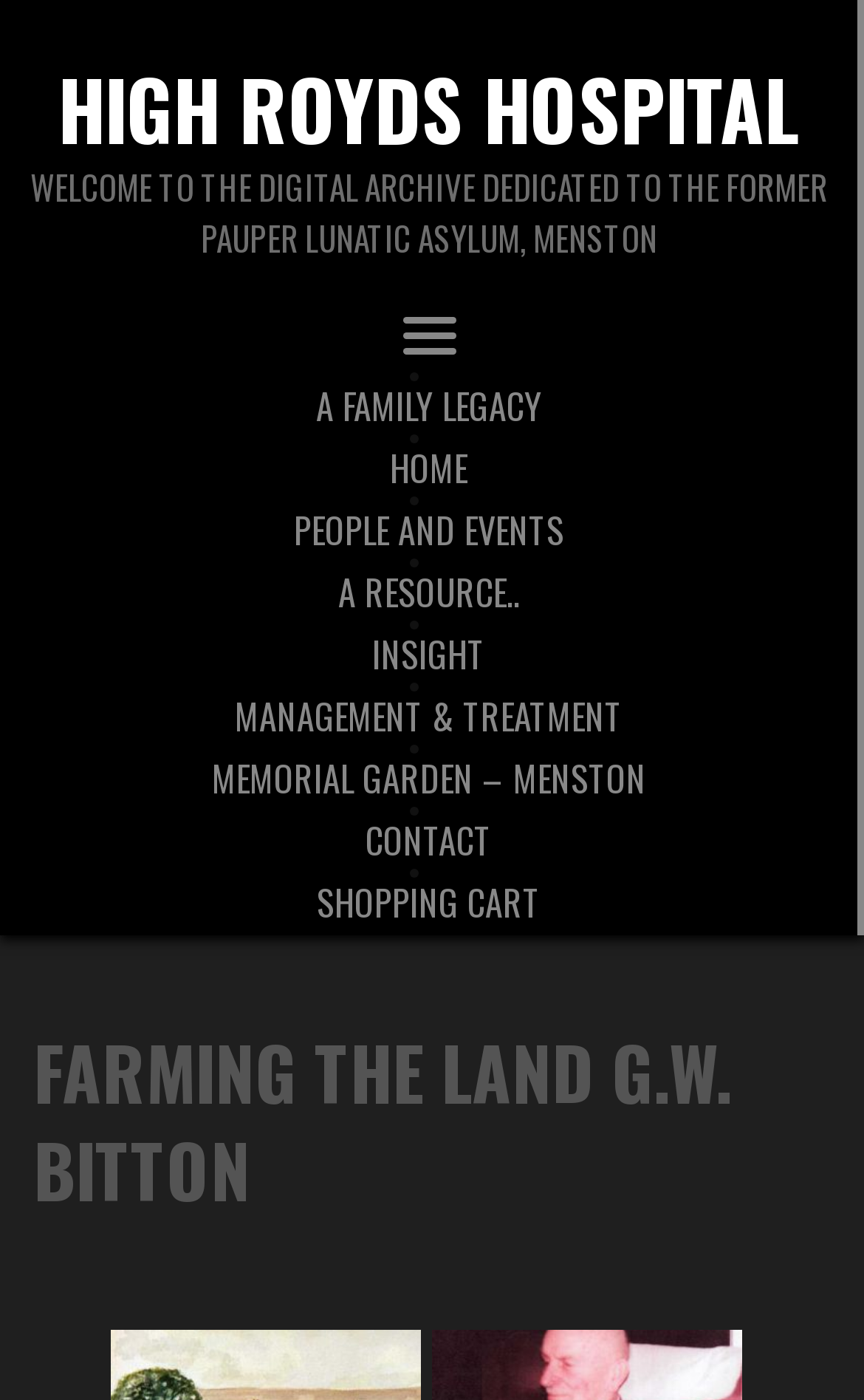Could you highlight the region that needs to be clicked to execute the instruction: "visit HIGH ROYDS HOSPITAL digital archive"?

[0.0, 0.047, 0.992, 0.187]